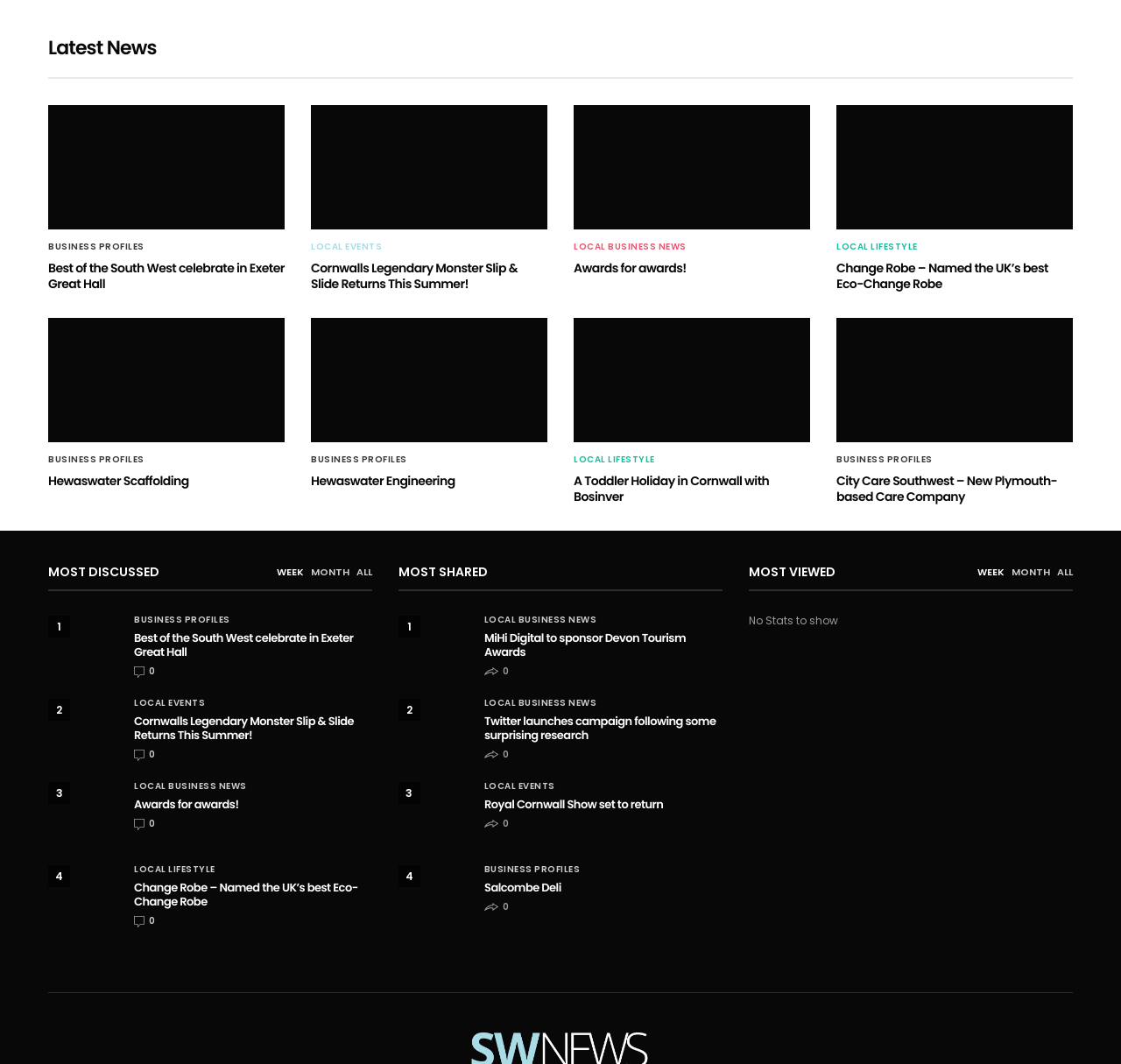Can you give a detailed response to the following question using the information from the image? What type of event is 'Best of the South West celebrate in Exeter Great Hall'?

The article with the heading 'Best of the South West celebrate in Exeter Great Hall' has a link with the text 'BUSINESS PROFILES', suggesting that the event is related to business, and the word 'celebrate' implies that it is an award ceremony.